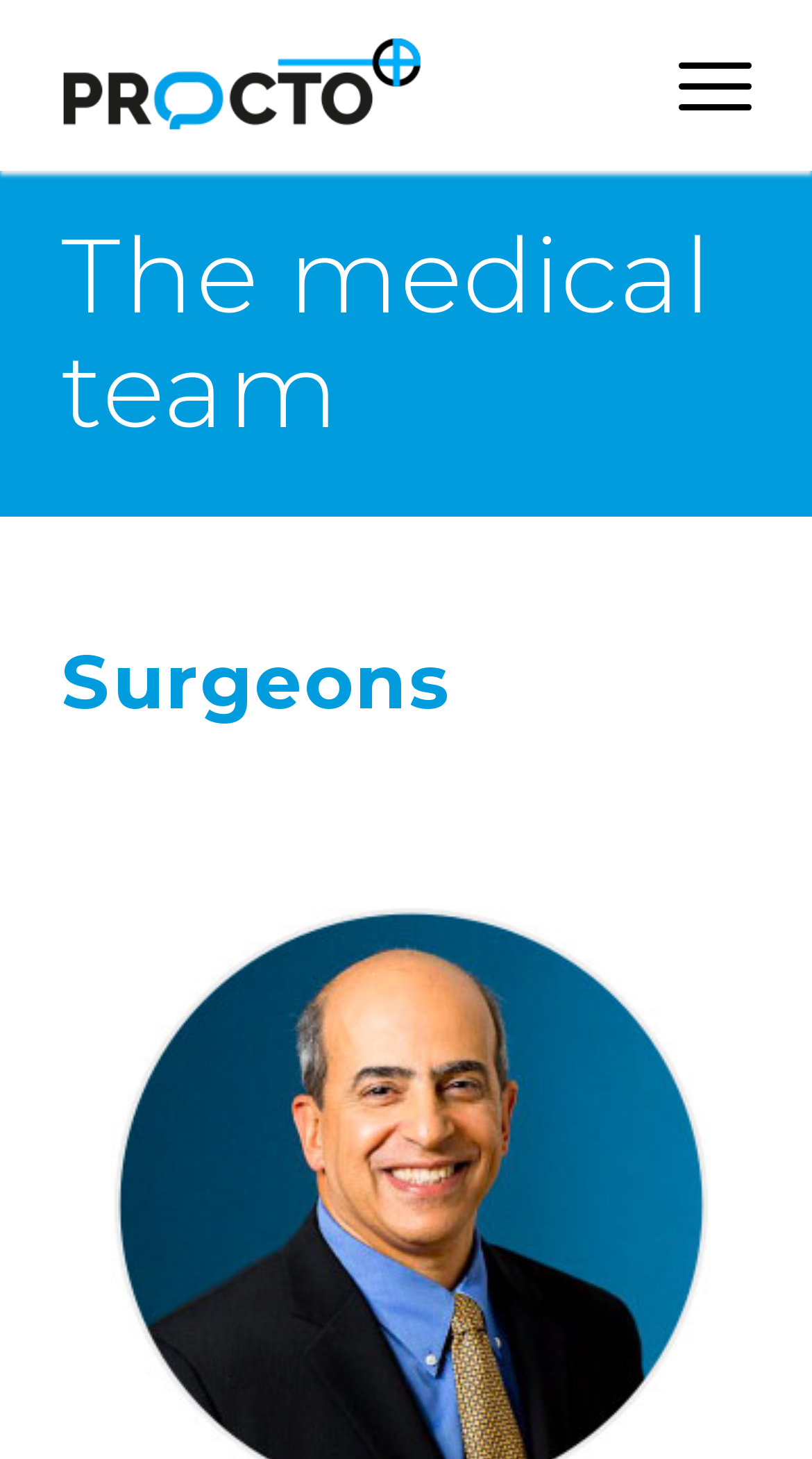Using the provided element description "Menu Menu", determine the bounding box coordinates of the UI element.

[0.784, 0.001, 0.925, 0.116]